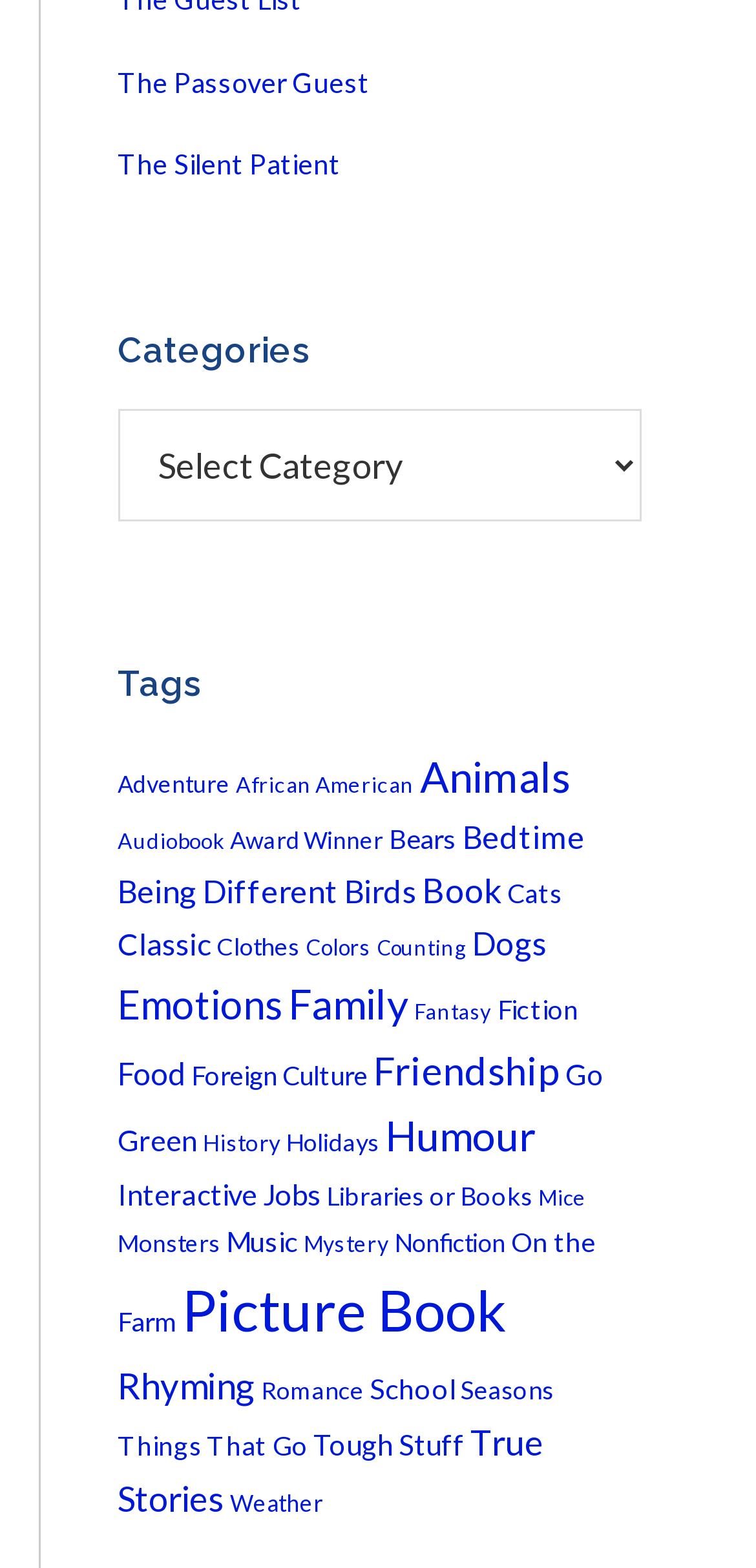Indicate the bounding box coordinates of the element that needs to be clicked to satisfy the following instruction: "Select a category". The coordinates should be four float numbers between 0 and 1, i.e., [left, top, right, bottom].

[0.155, 0.261, 0.847, 0.333]